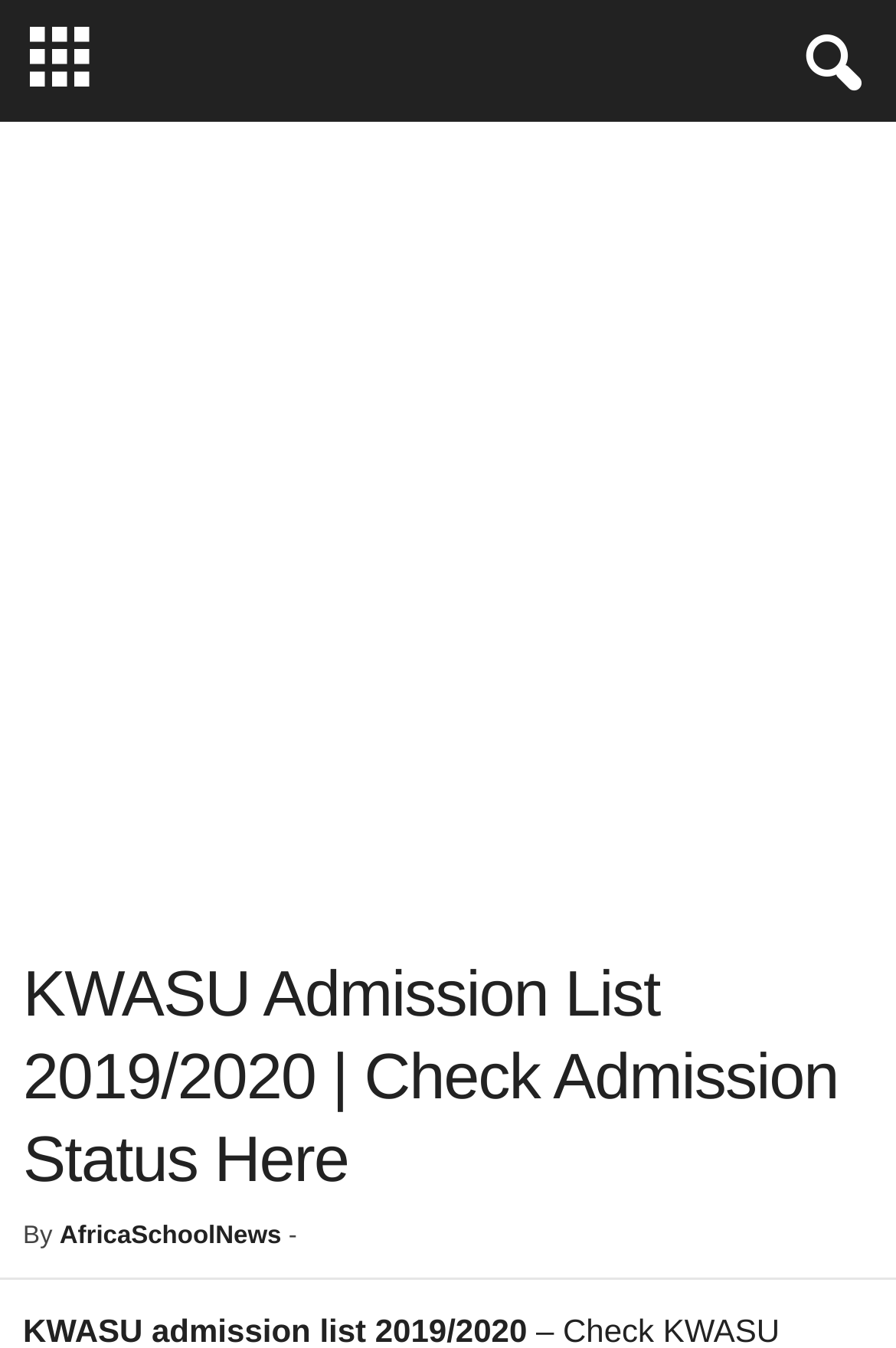Answer the question in one word or a short phrase:
What is the author of the webpage content?

AfricaSchoolNews